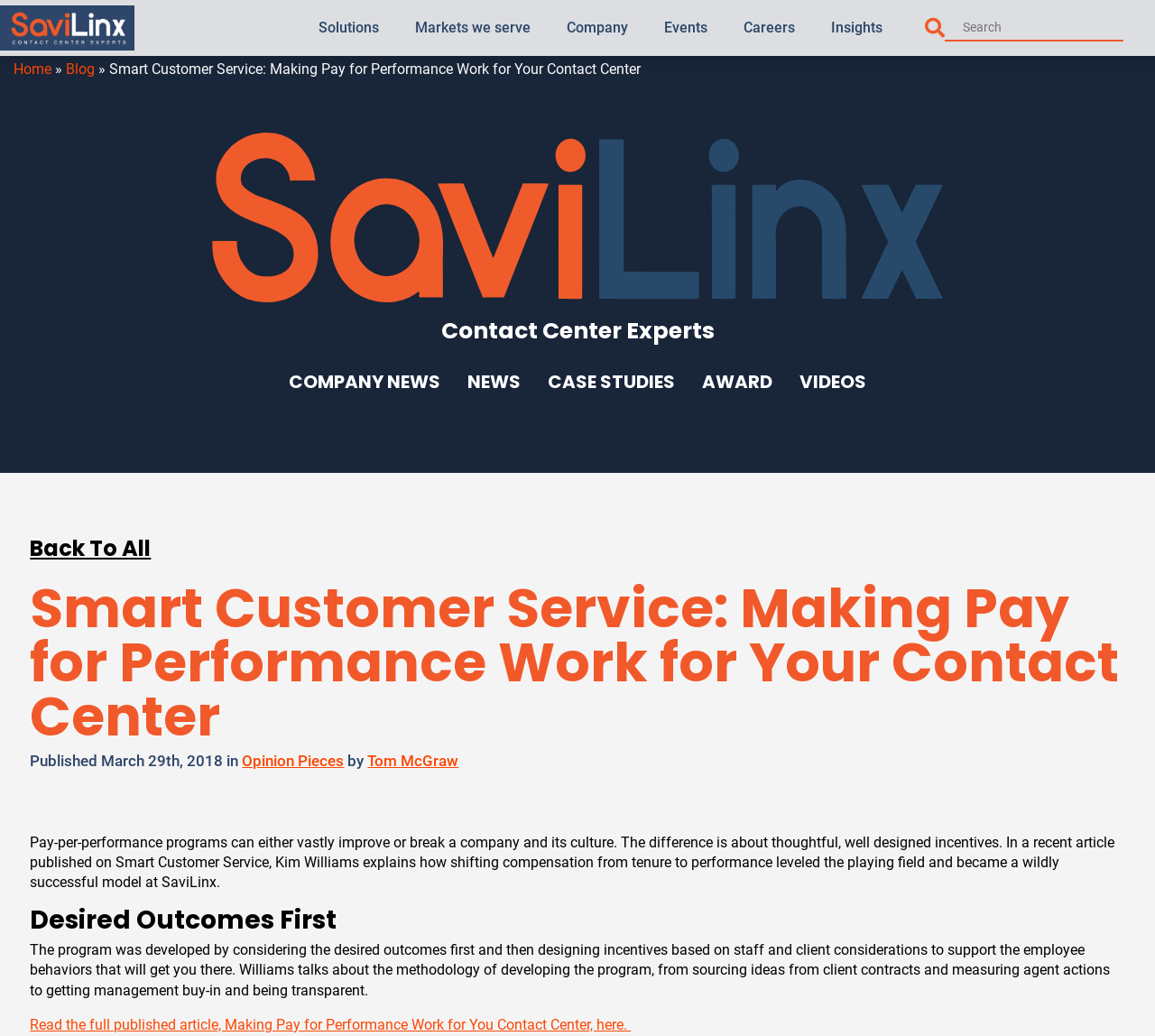Using details from the image, please answer the following question comprehensively:
Who wrote the article?

The article mentions that Kim Williams explains how shifting compensation from tenure to performance leveled the playing field and became a wildly successful model at SaviLinx.